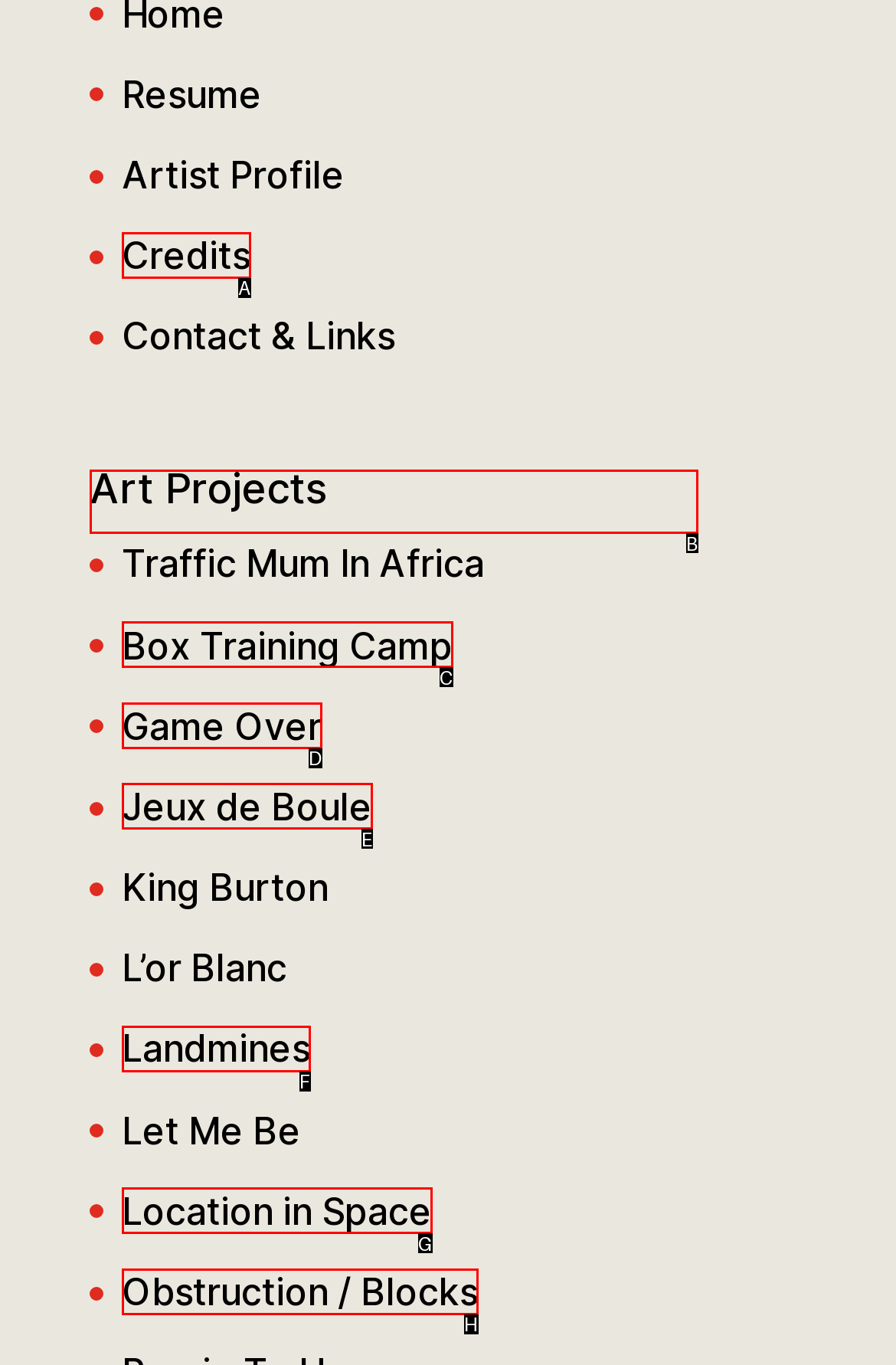Select the HTML element that should be clicked to accomplish the task: explore art projects Reply with the corresponding letter of the option.

B